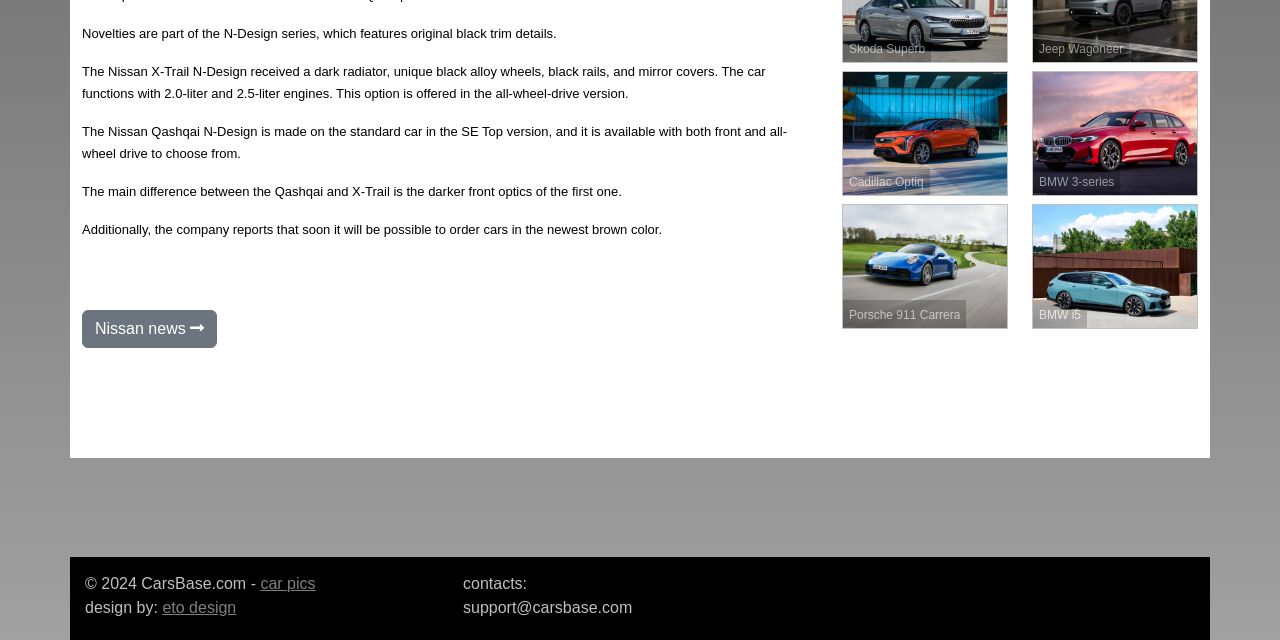Specify the bounding box coordinates (top-left x, top-left y, bottom-right x, bottom-right y) of the UI element in the screenshot that matches this description: BMW i5

[0.807, 0.32, 0.935, 0.512]